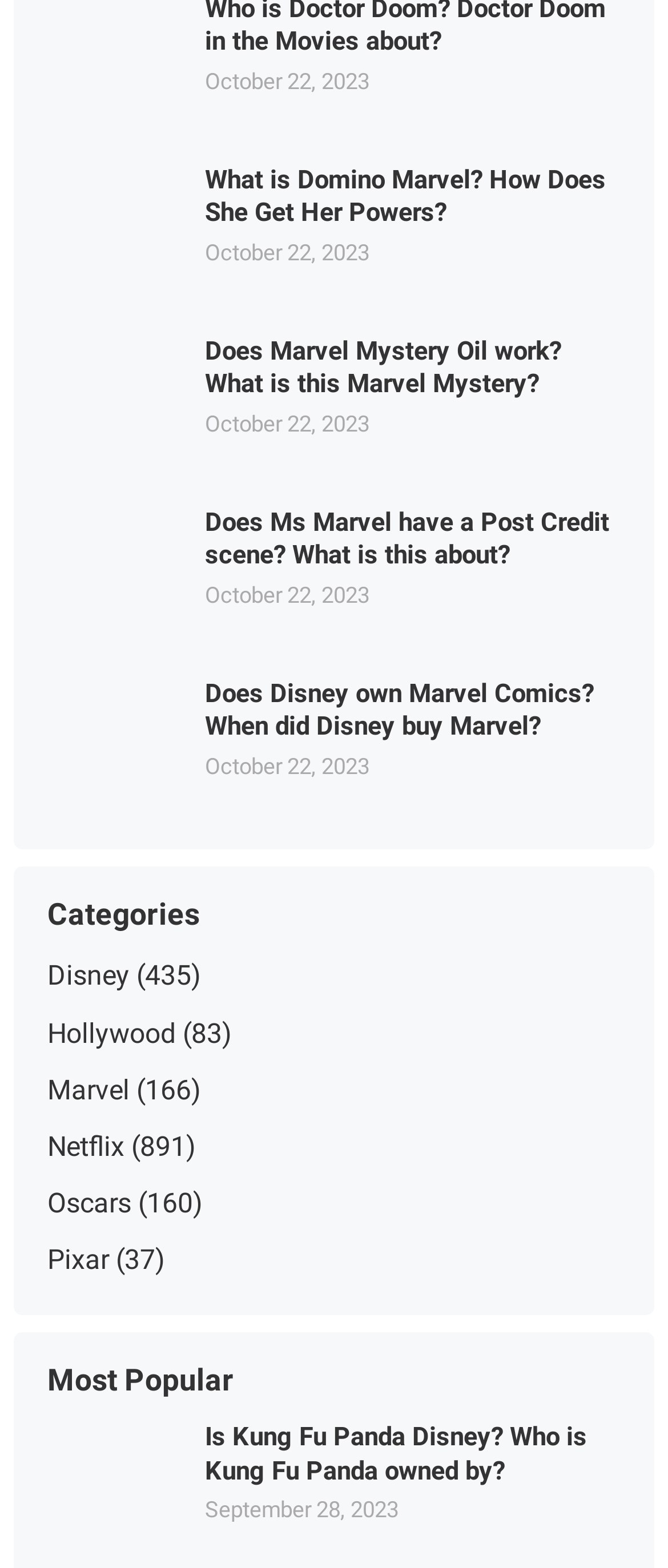What is the topic of the most popular article?
Please provide a comprehensive answer based on the details in the screenshot.

I looked at the 'Most Popular' section and found that the most popular article is about Kung Fu Panda Disney, which is indicated by the link and image associated with it.